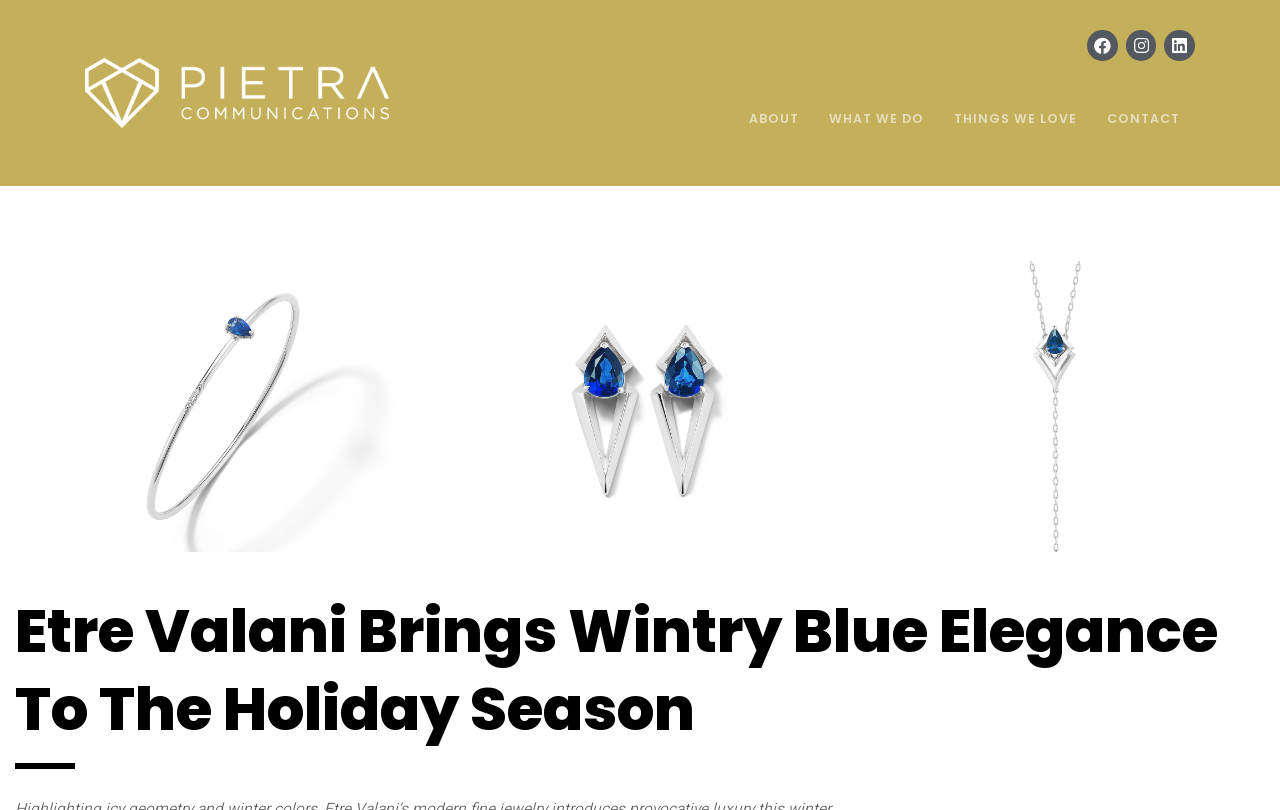Determine the bounding box for the described HTML element: "Contact". Ensure the coordinates are four float numbers between 0 and 1 in the format [left, top, right, bottom].

[0.853, 0.099, 0.934, 0.192]